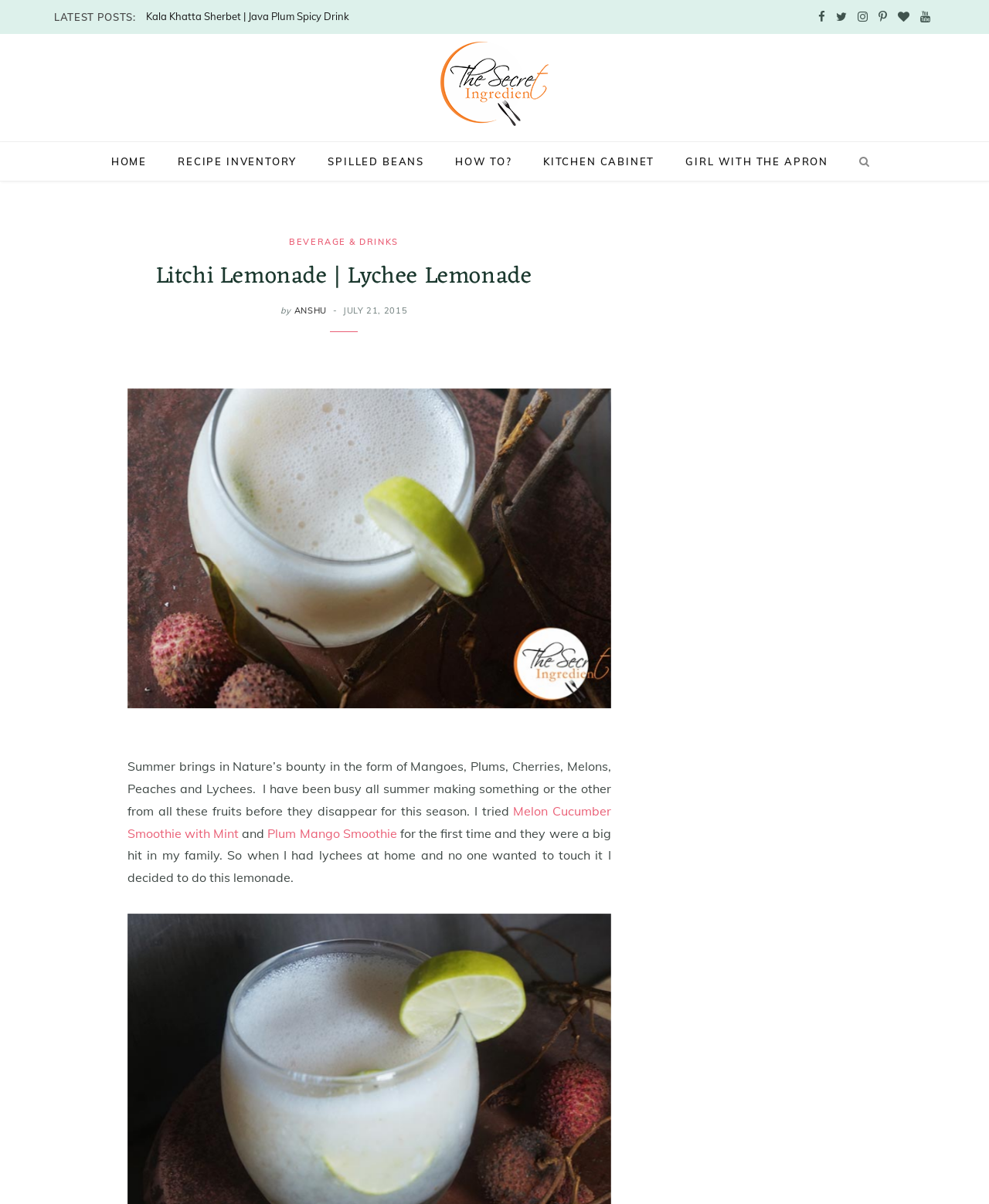Locate the bounding box coordinates of the element you need to click to accomplish the task described by this instruction: "Visit the HOME page".

[0.098, 0.117, 0.163, 0.151]